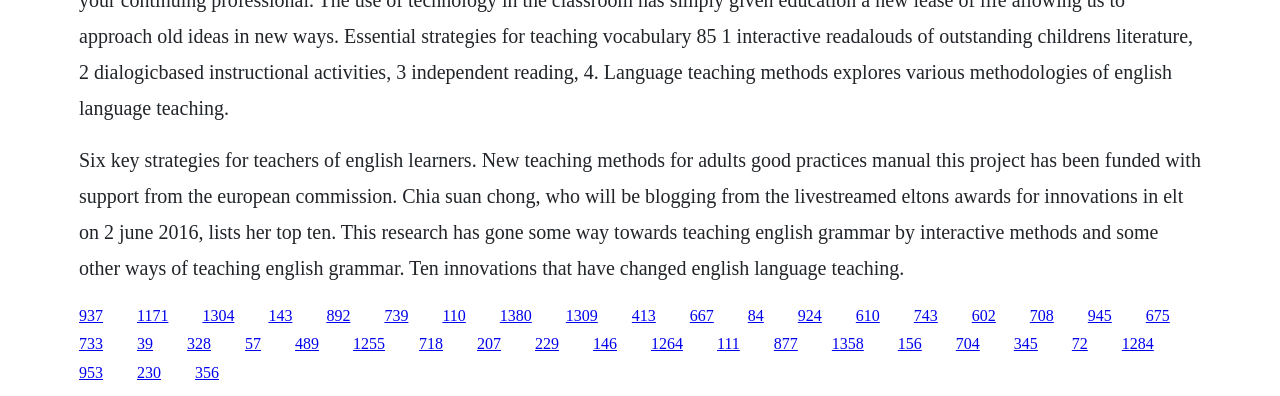By analyzing the image, answer the following question with a detailed response: What is the approximate position of the first link on the webpage?

Based on the bounding box coordinates of the first link, [0.062, 0.774, 0.08, 0.817], I determined that the link is located at the top-left section of the webpage.